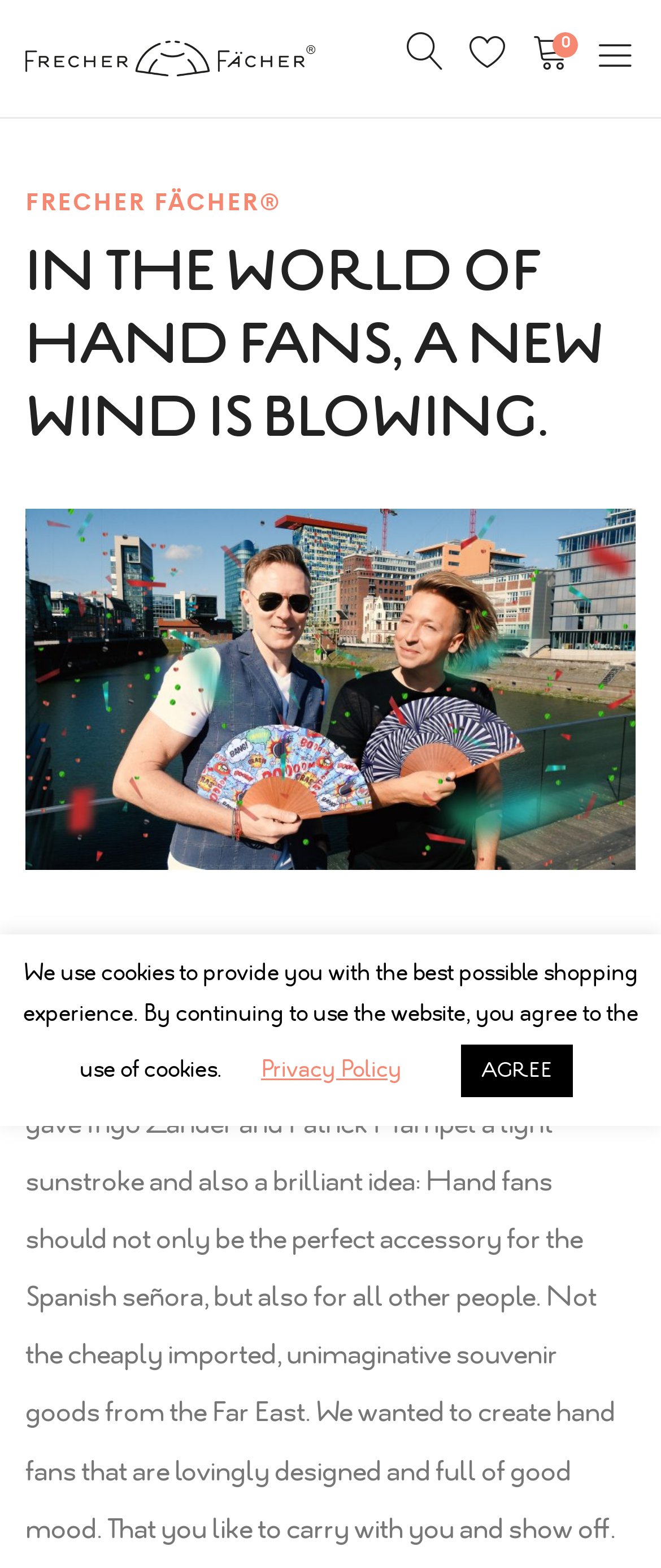What is the relation between Inge and Patrick?
Analyze the screenshot and provide a detailed answer to the question.

The webpage mentions 'LA02_frecher-fächer-inge-patrick' which suggests that Inge and Patrick are friends, possibly the two friends mentioned earlier in the webpage.